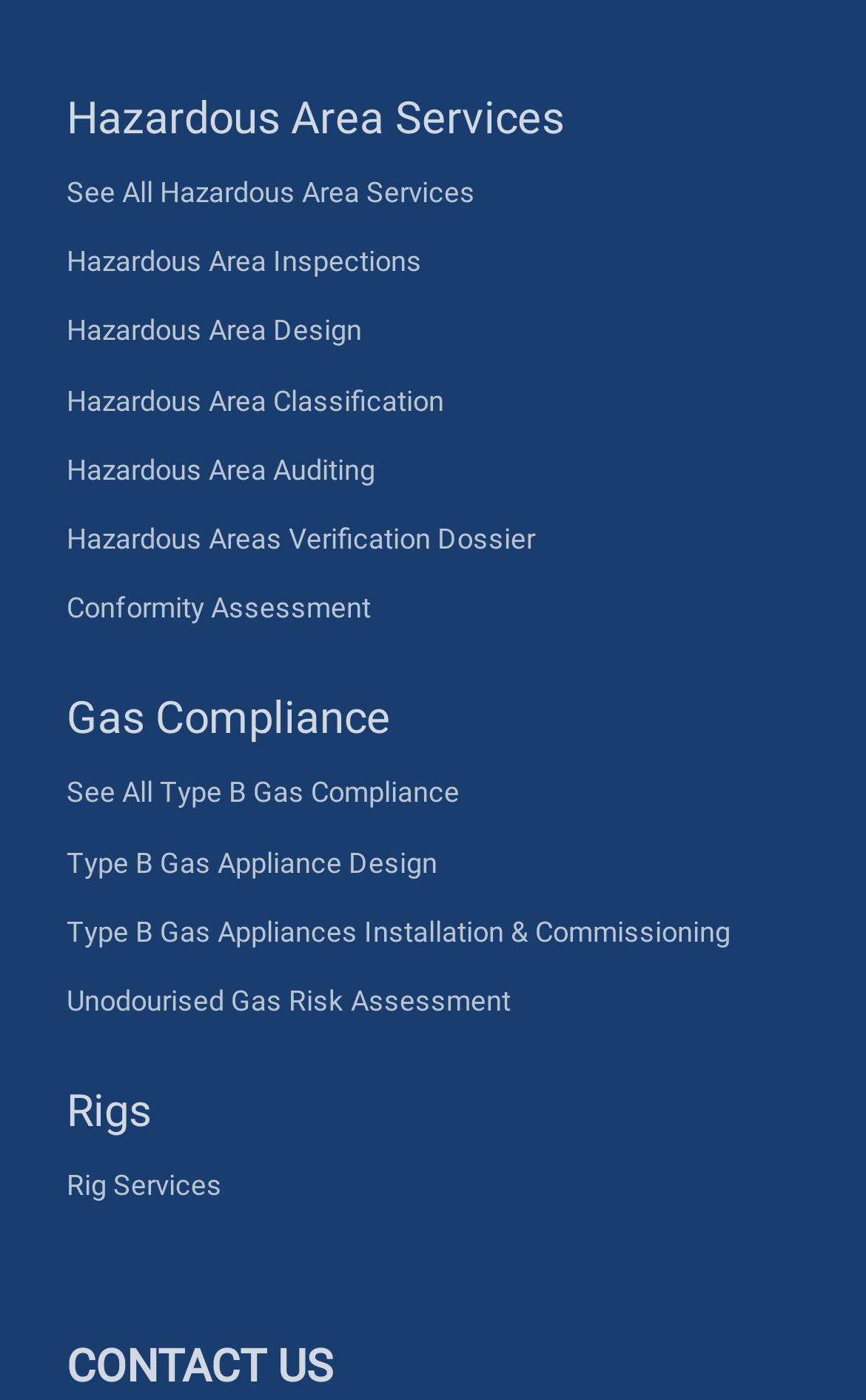Please locate the bounding box coordinates of the element that needs to be clicked to achieve the following instruction: "View the privacy policy". The coordinates should be four float numbers between 0 and 1, i.e., [left, top, right, bottom].

None